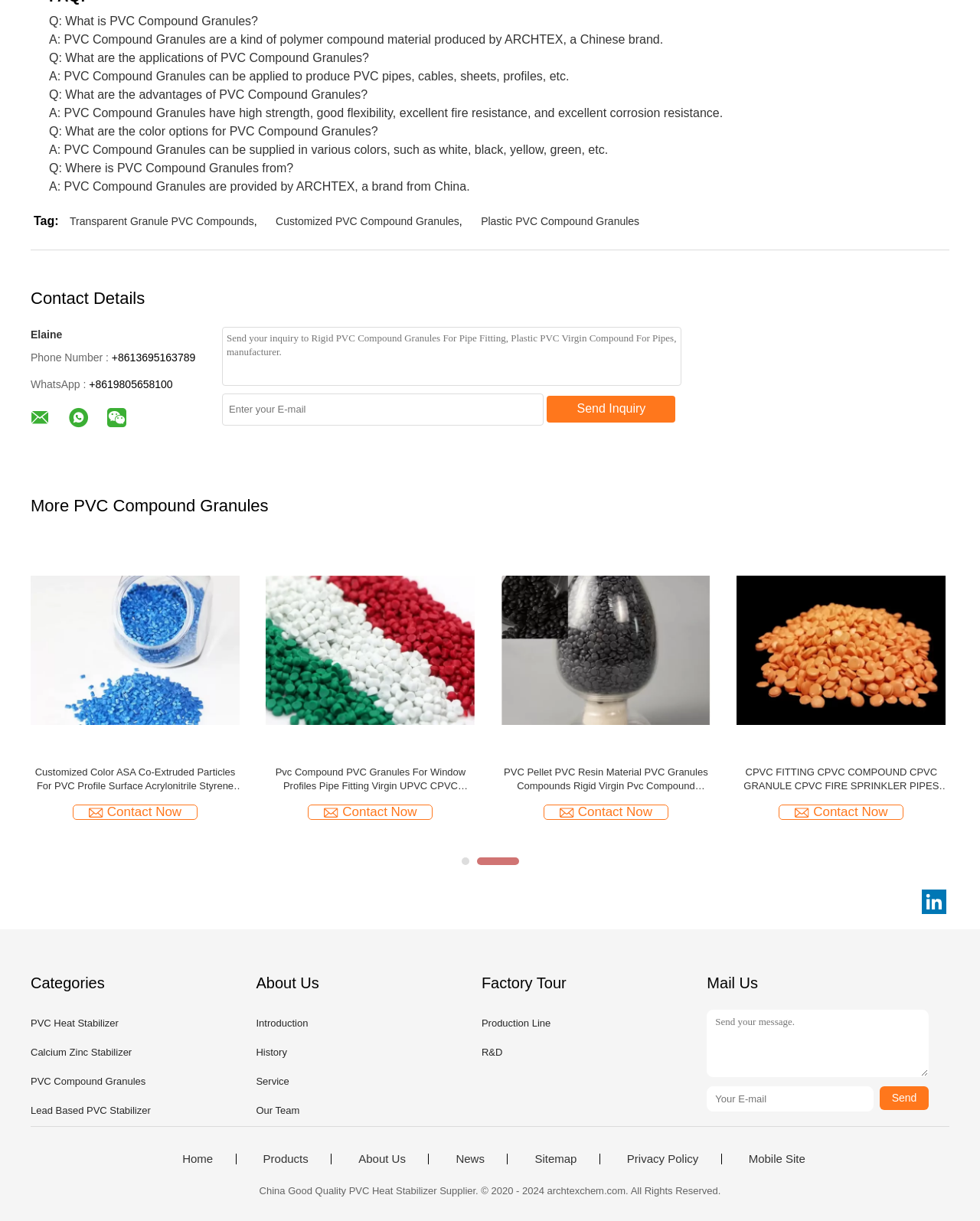Specify the bounding box coordinates of the element's region that should be clicked to achieve the following instruction: "Enter your email address". The bounding box coordinates consist of four float numbers between 0 and 1, in the format [left, top, right, bottom].

[0.227, 0.322, 0.555, 0.348]